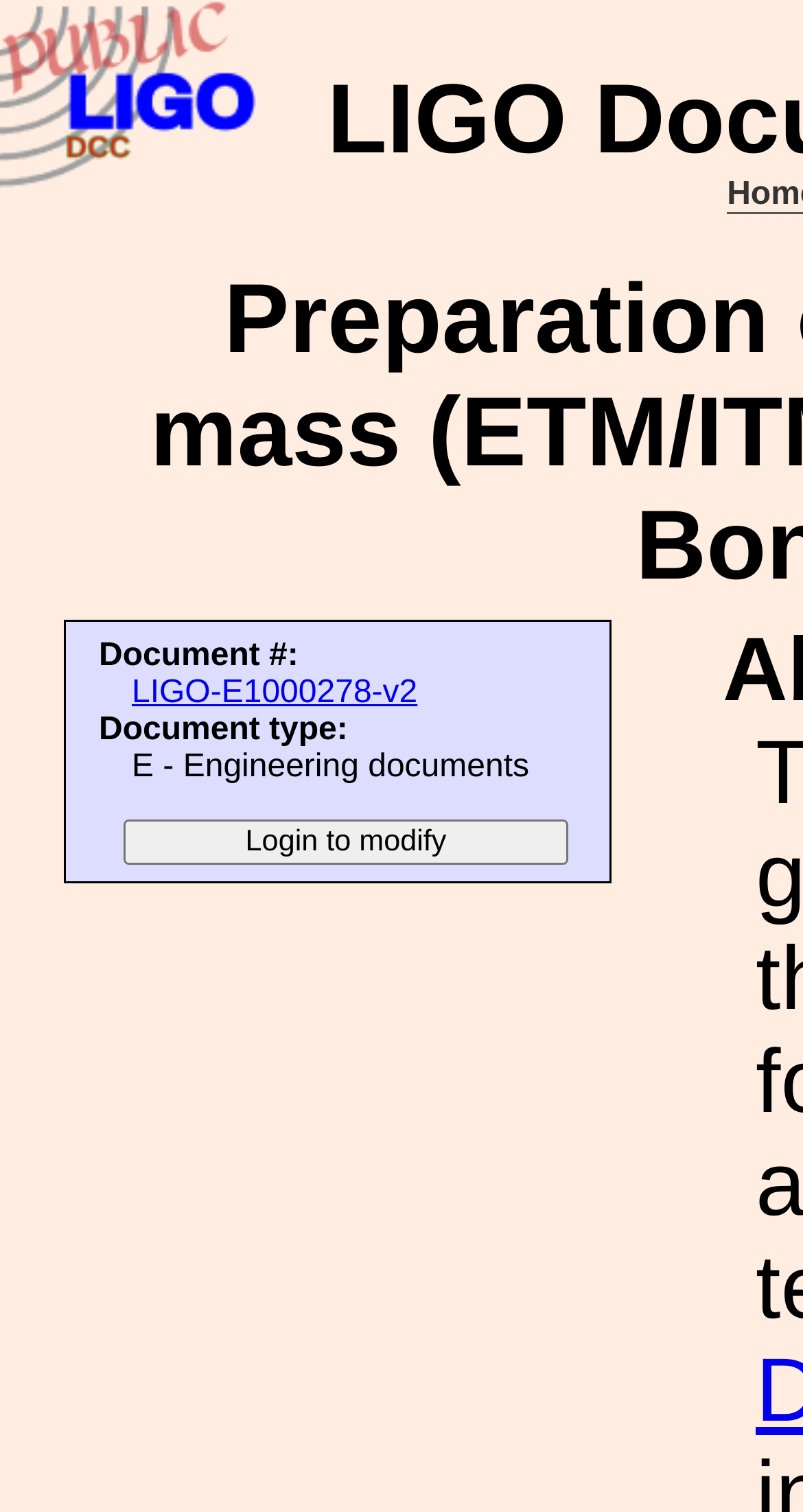What type of document is this?
Please give a detailed and thorough answer to the question, covering all relevant points.

I determined the document type by examining the description list term 'Document type:' and its corresponding description list detail, which contains the text 'E - Engineering documents'.